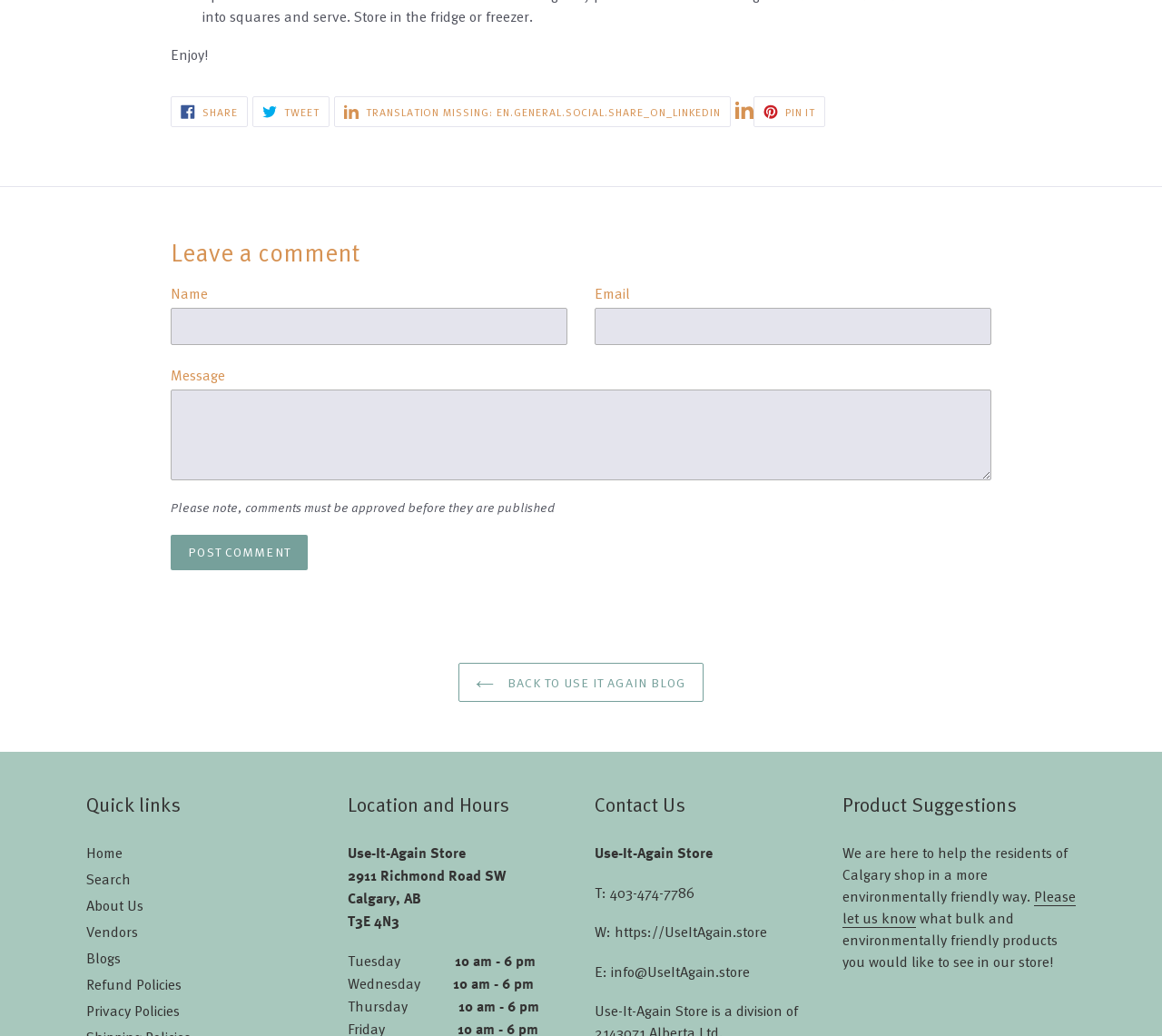Provide the bounding box coordinates for the UI element described in this sentence: "Vendors". The coordinates should be four float values between 0 and 1, i.e., [left, top, right, bottom].

[0.074, 0.888, 0.119, 0.908]